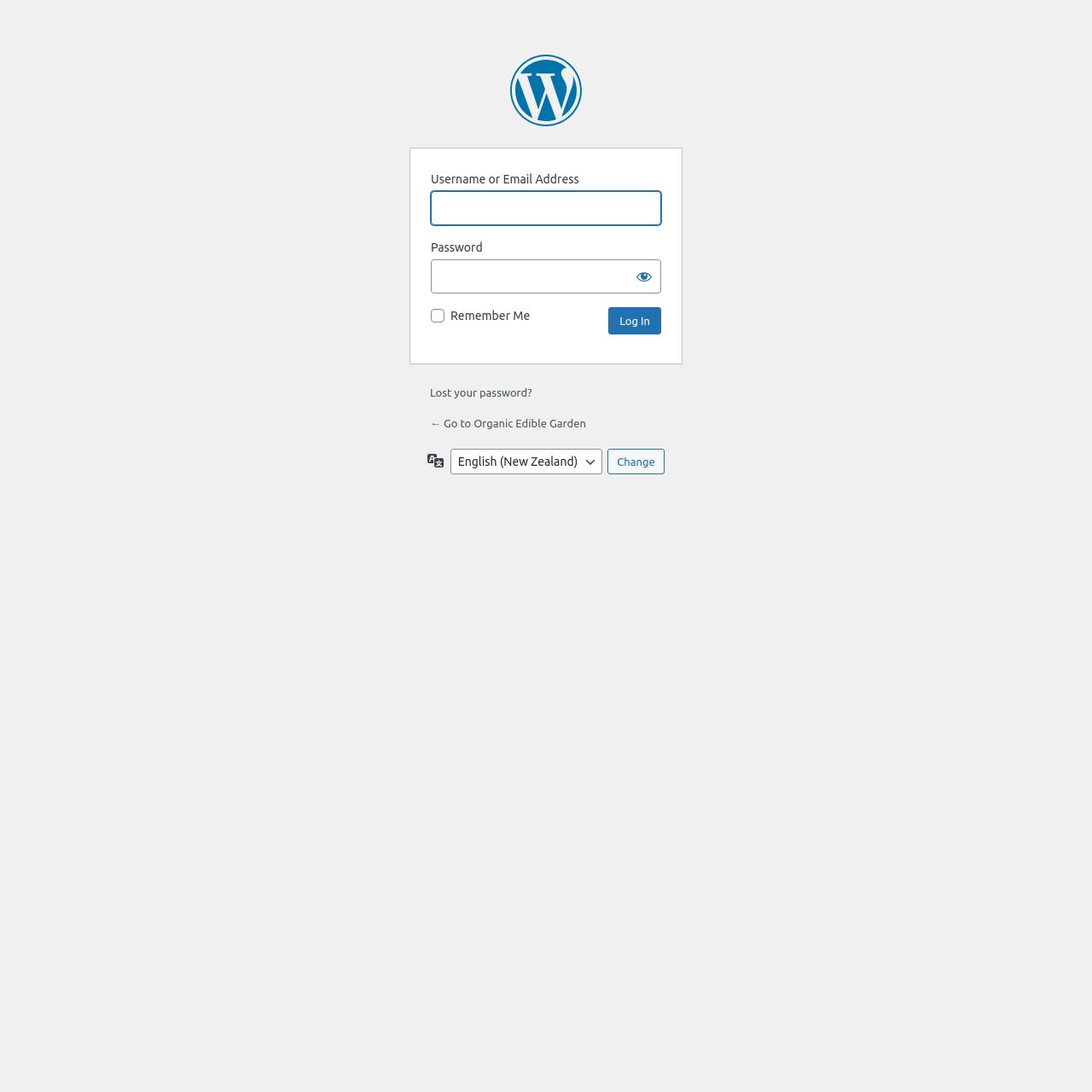Please identify the webpage's heading and generate its text content.

Powered by WordPress